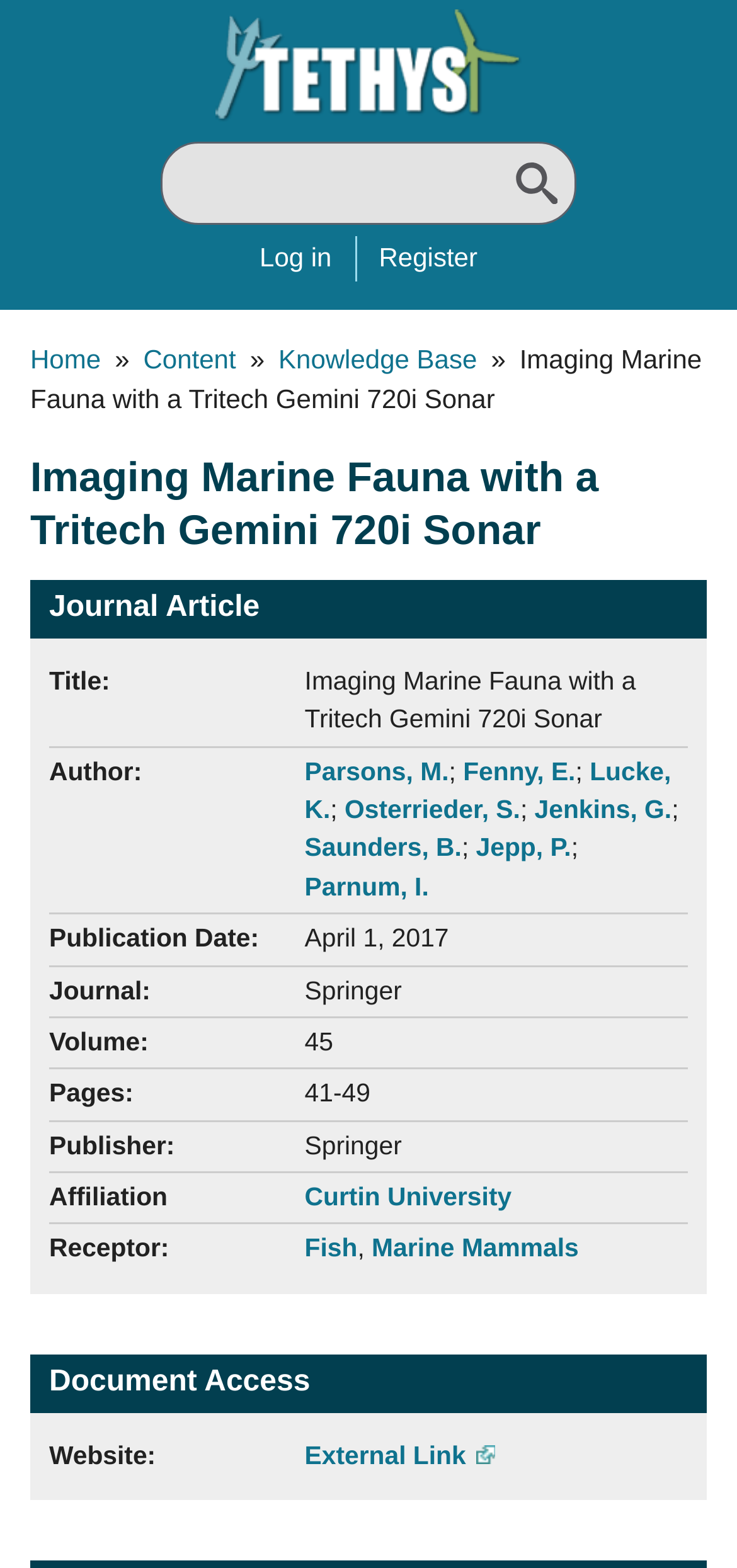Explain the webpage's layout and main content in detail.

This webpage is about a journal article titled "Imaging Marine Fauna with a Tritech Gemini 720i Sonar" by multiple authors. At the top left corner, there is a link to skip to the main content. Next to it, there is a Tethys logo, which is an image with a link to the Environmental Effects of Wind and Marine Renewable Energy website. 

Below the logo, there is a navigation menu, also known as a breadcrumb, which contains links to the home page, content, and knowledge base. To the right of the navigation menu, there are links to log in and register.

The main content of the webpage is divided into two sections. The first section displays the title of the journal article, "Imaging Marine Fauna with a Tritech Gemini 720i Sonar", and its authors, including Parsons, M., Fenny, E., Lucke, K., Osterrieder, S., Jenkins, G., Saunders, B., Jepp, P., and Parnum, I. Below the authors, there is information about the publication date, journal, volume, pages, publisher, affiliation, and receptors.

The second section, titled "Document Access", provides a link to an external website. There are no images on the page apart from the Tethys logo.